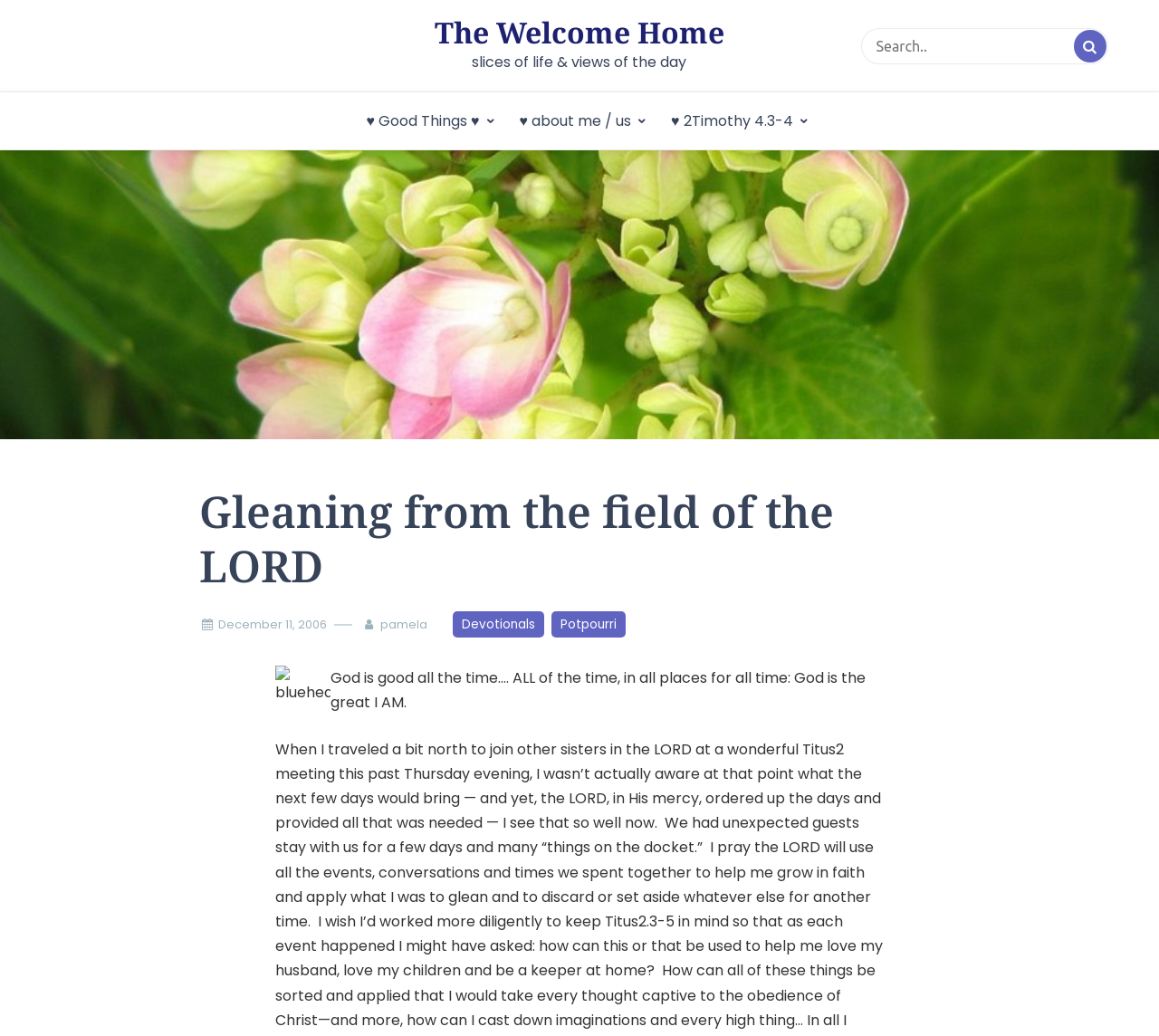How many categories are available?
Use the image to give a comprehensive and detailed response to the question.

I counted the number of links under the heading 'Gleaning from the field of the LORD' and found four categories: 'Devotionals', 'Potpourri', 'December 11, 2006', and '2Timothy 4.3-4'.